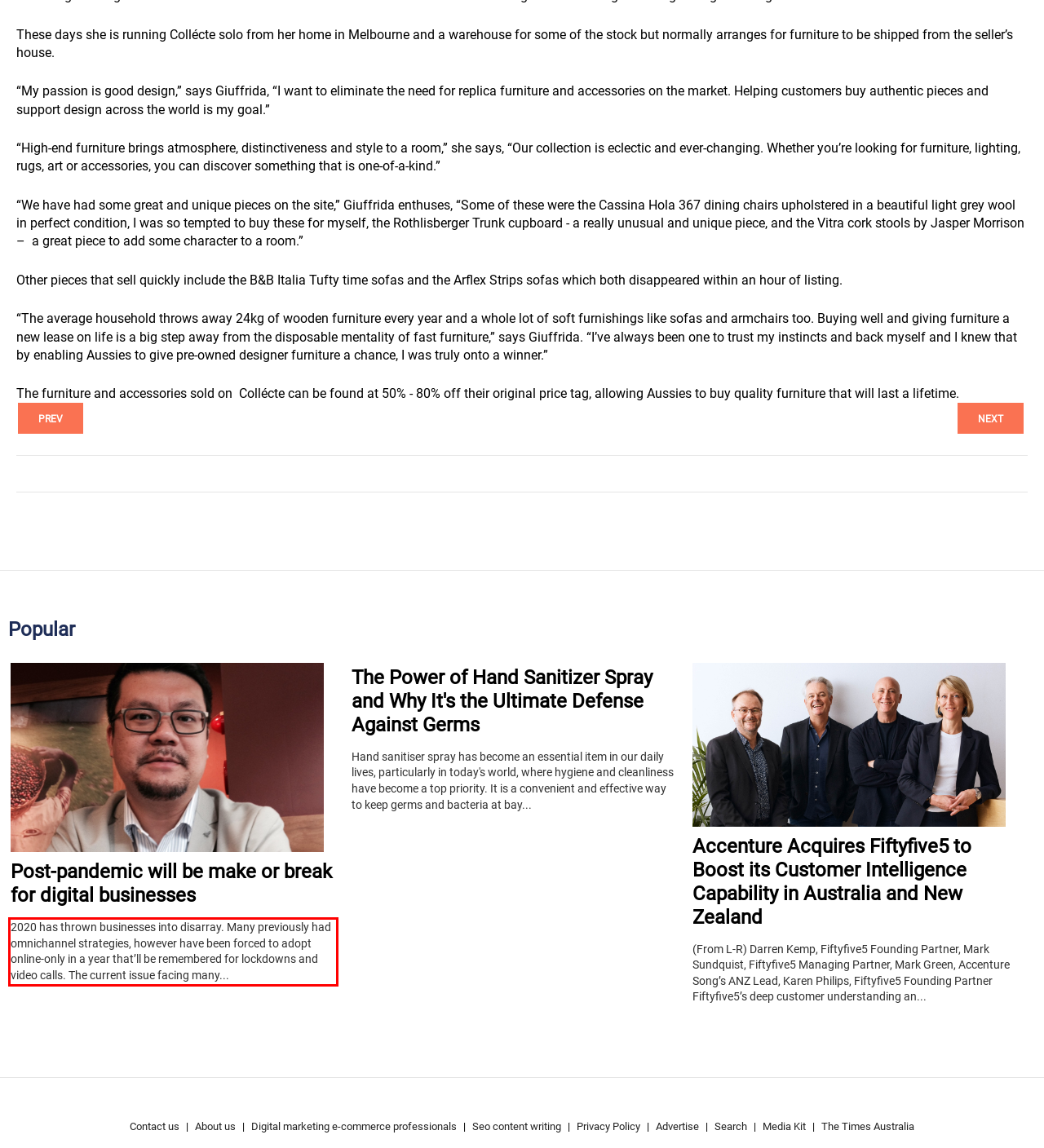Identify and transcribe the text content enclosed by the red bounding box in the given screenshot.

2020 has thrown businesses into disarray. Many previously had omnichannel strategies, however have been forced to adopt online-only in a year that’ll be remembered for lockdowns and video calls. The current issue facing many...